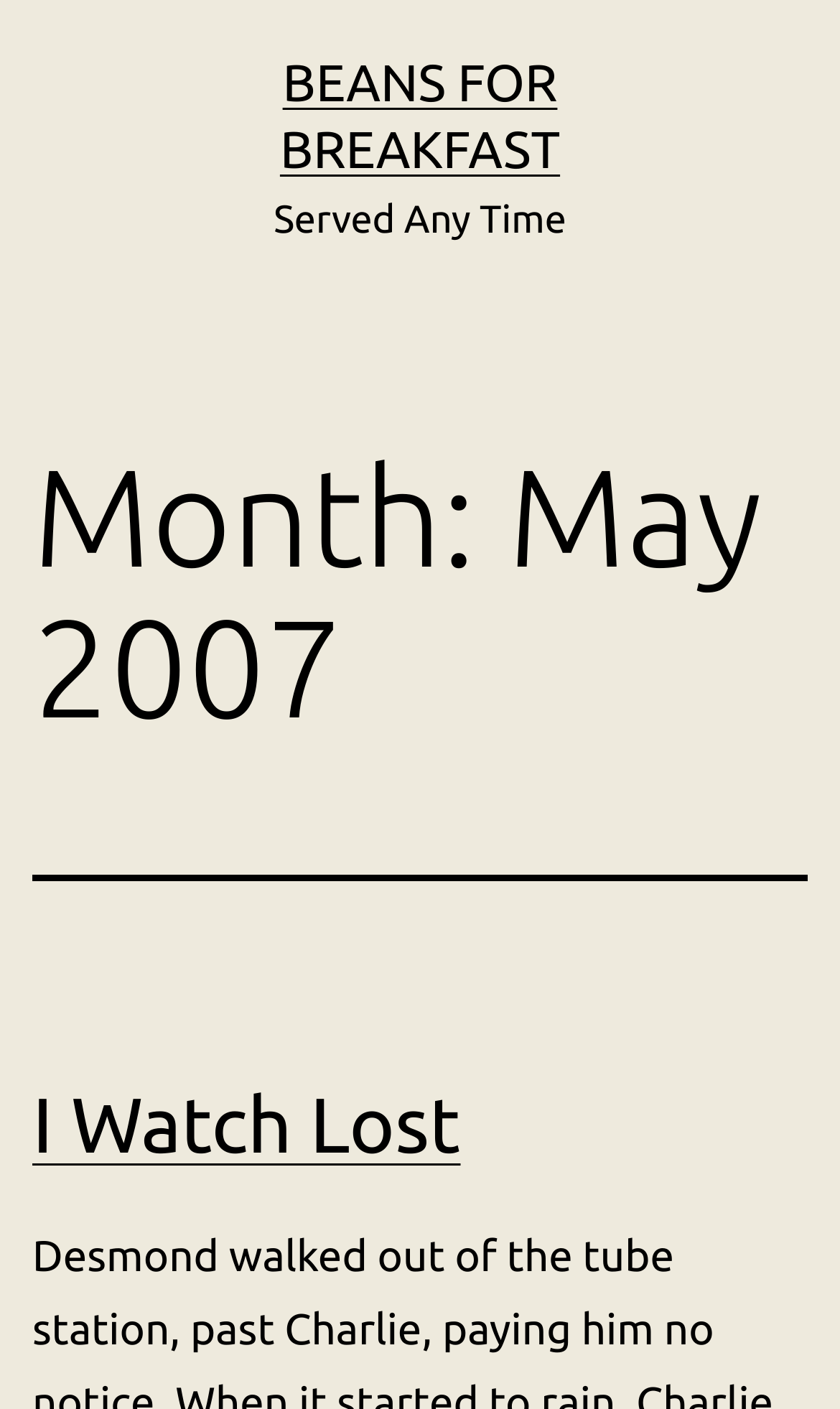What is the name of the blog post?
Answer with a single word or phrase by referring to the visual content.

Beans for Breakfast